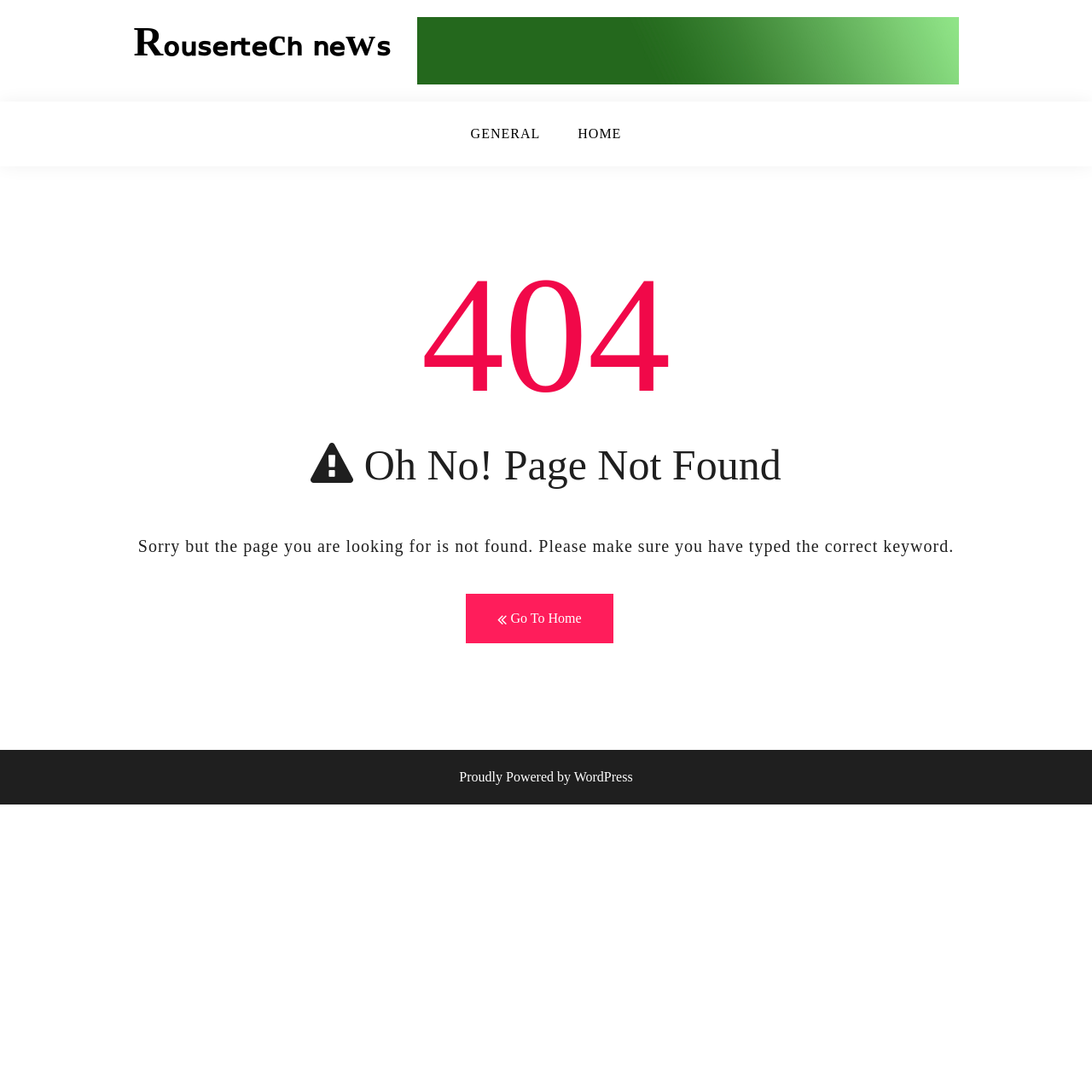Respond to the following query with just one word or a short phrase: 
What is the error code displayed?

404